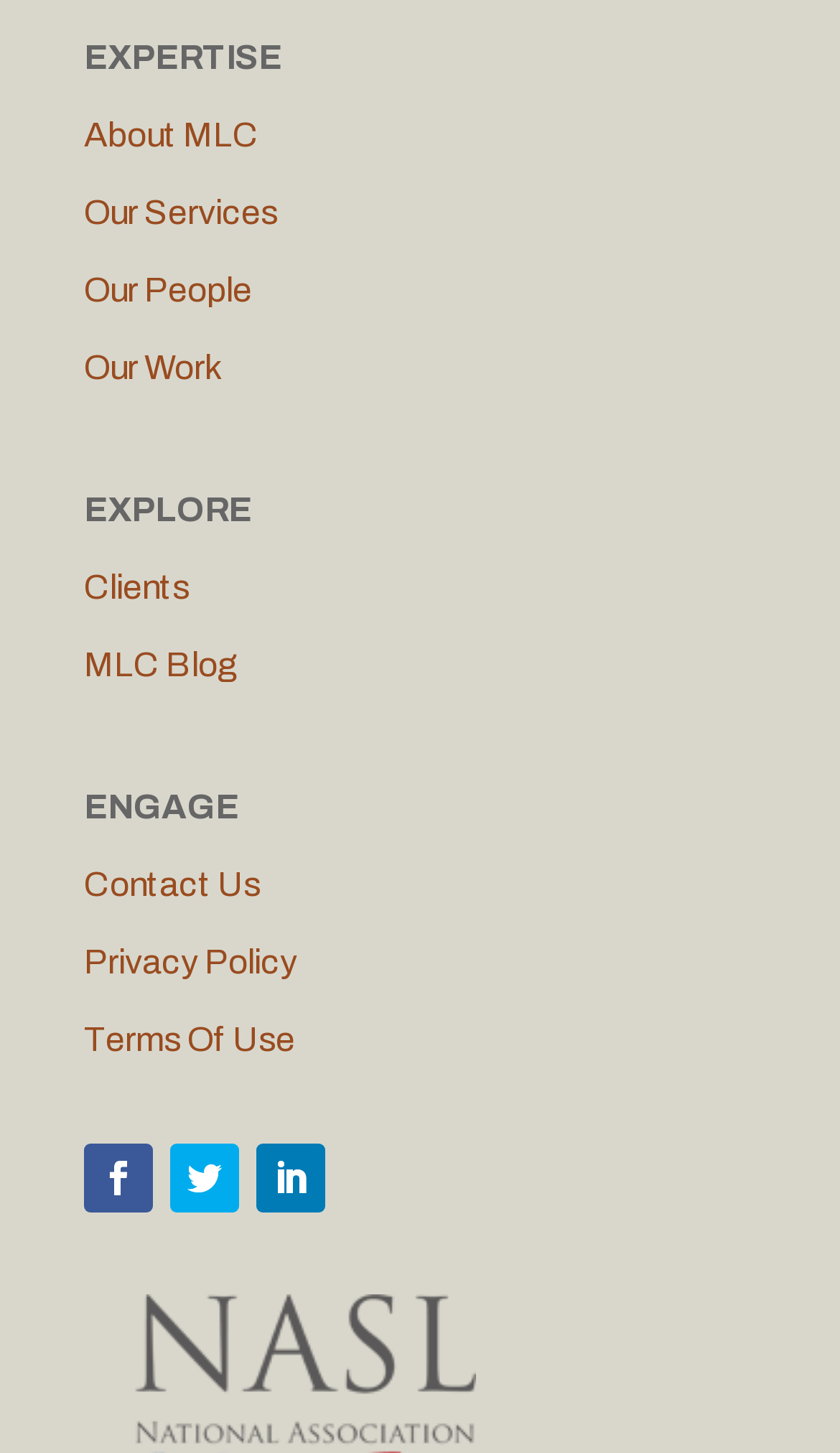Show me the bounding box coordinates of the clickable region to achieve the task as per the instruction: "View terms of use".

[0.1, 0.702, 0.351, 0.727]